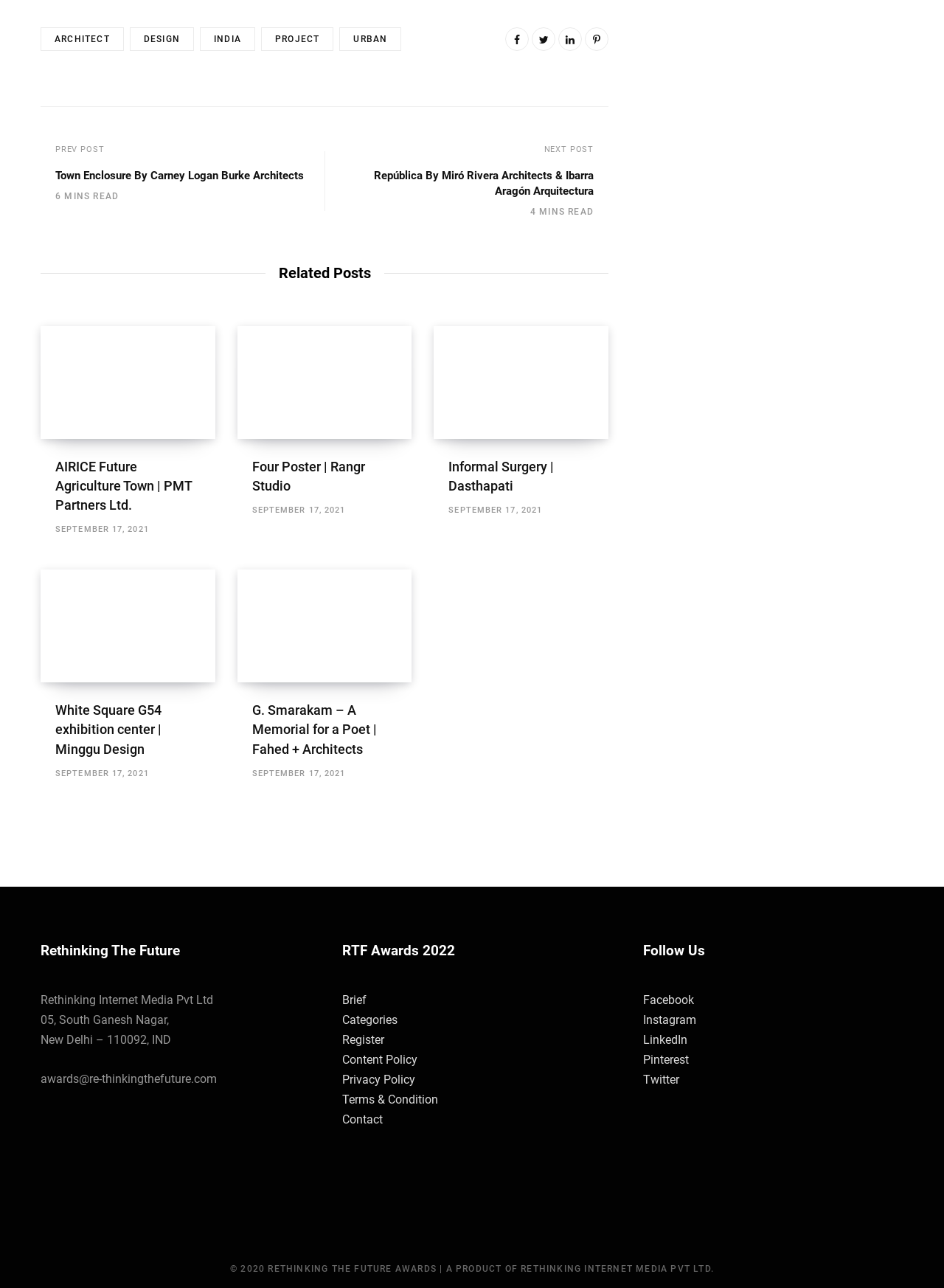Look at the image and give a detailed response to the following question: What is the date of the posts listed under 'Related Posts'?

I found the answer by looking at the time elements associated with each post under 'Related Posts' and they all have the same date.